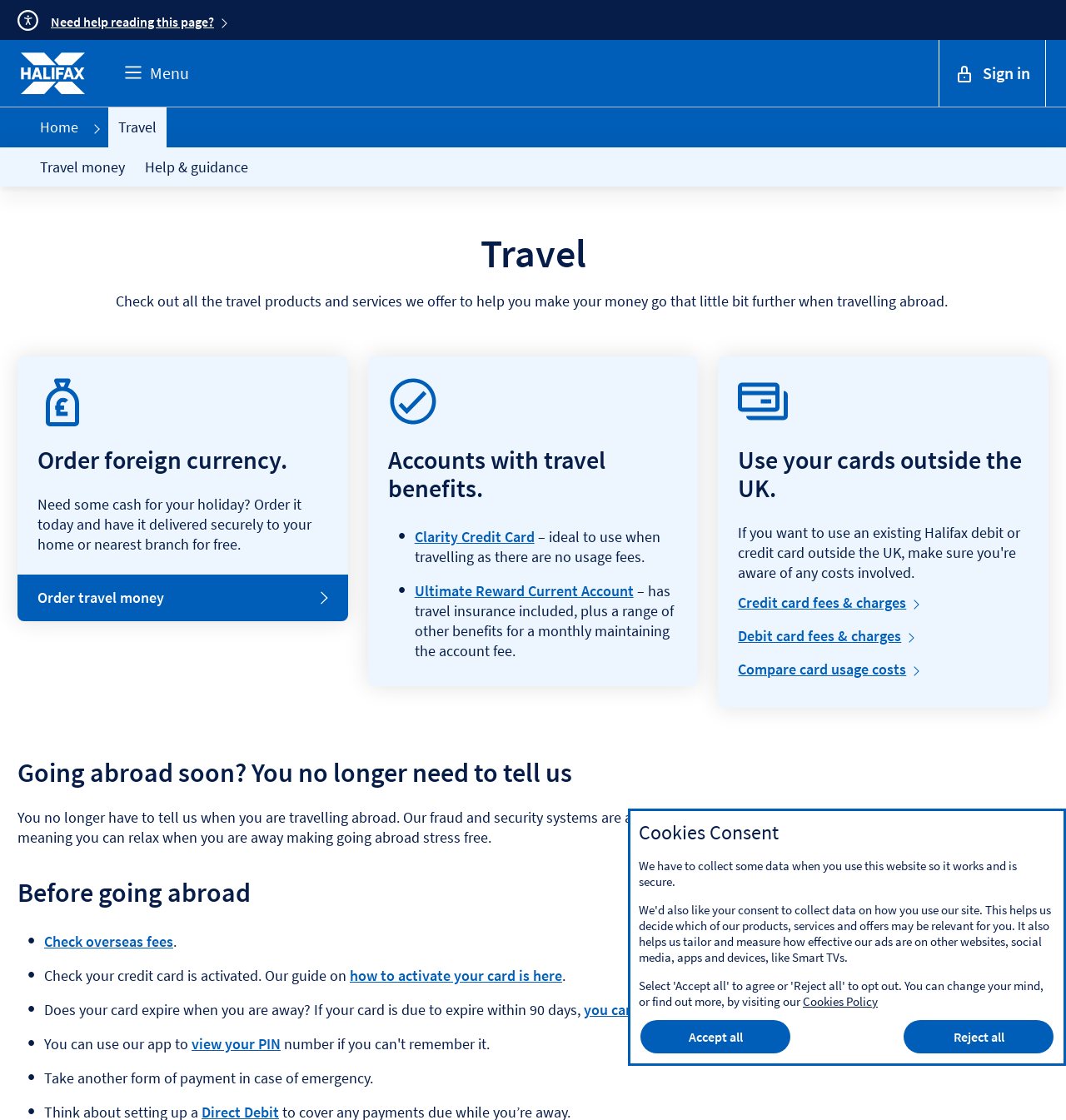Provide a short, one-word or phrase answer to the question below:
What should I do if my card expires when I am away?

Request a replacement card